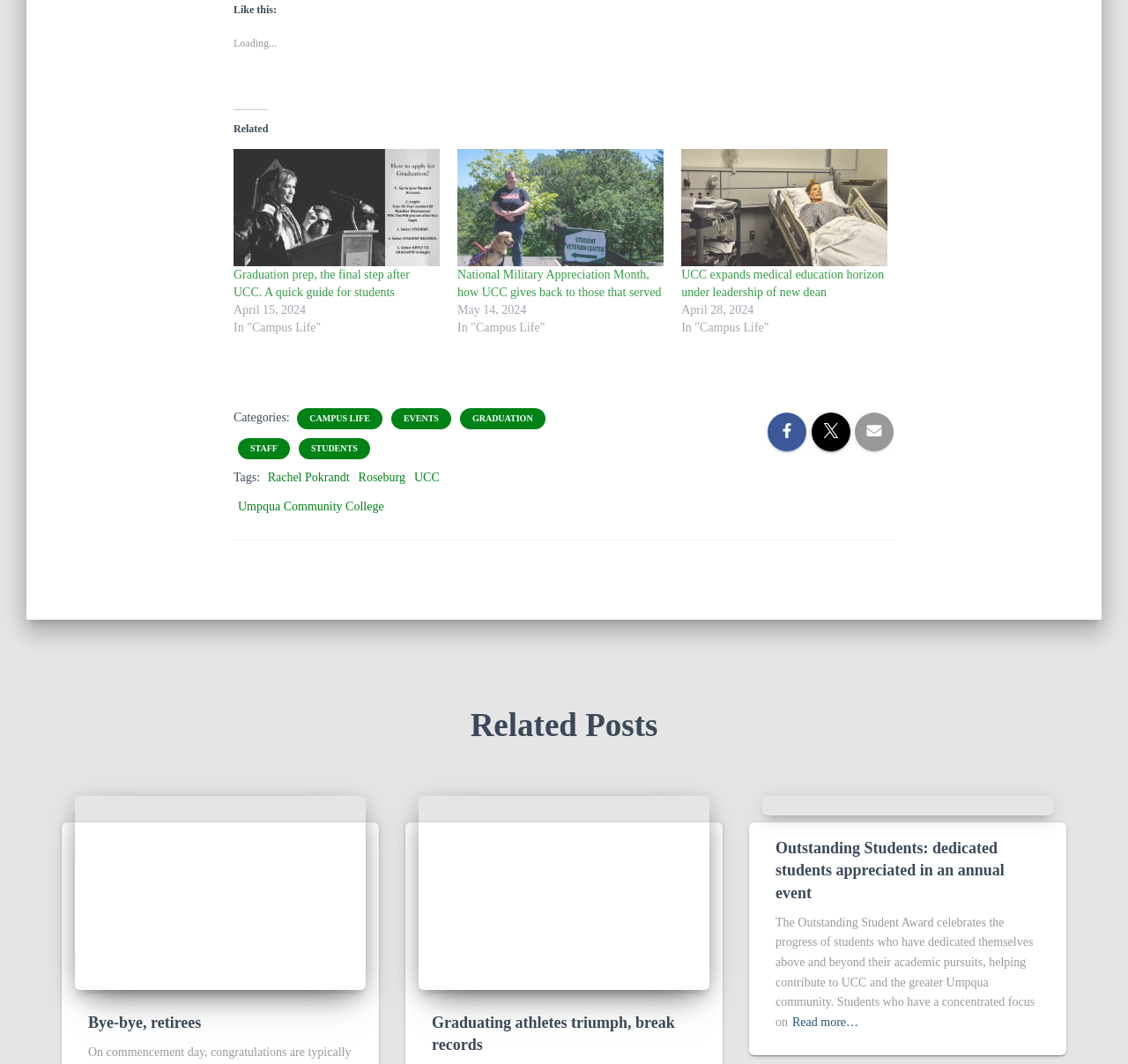Use a single word or phrase to answer the following:
What is the title of the first article?

Graduation prep, the final step after UCC.